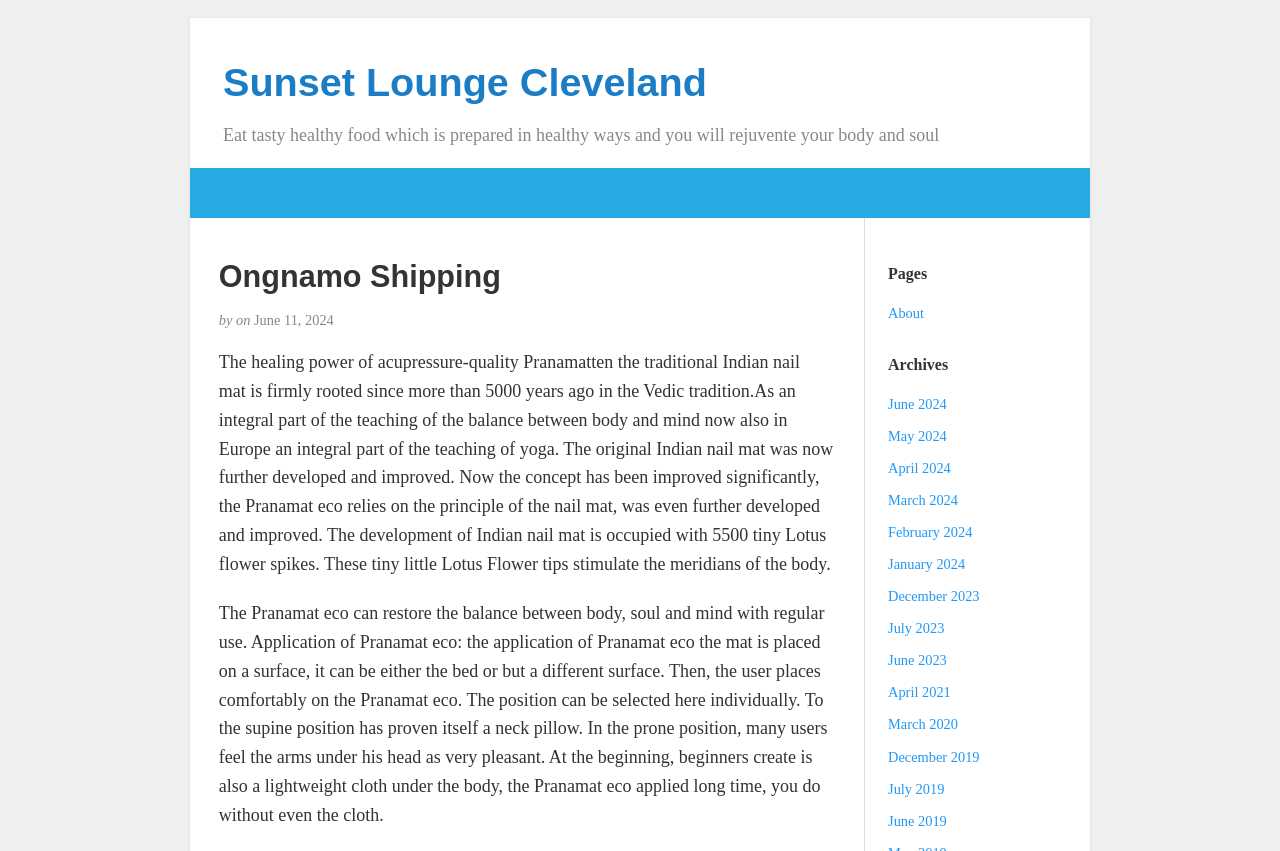Identify the coordinates of the bounding box for the element that must be clicked to accomplish the instruction: "Learn more about 'Pranamat eco'".

[0.171, 0.414, 0.651, 0.674]